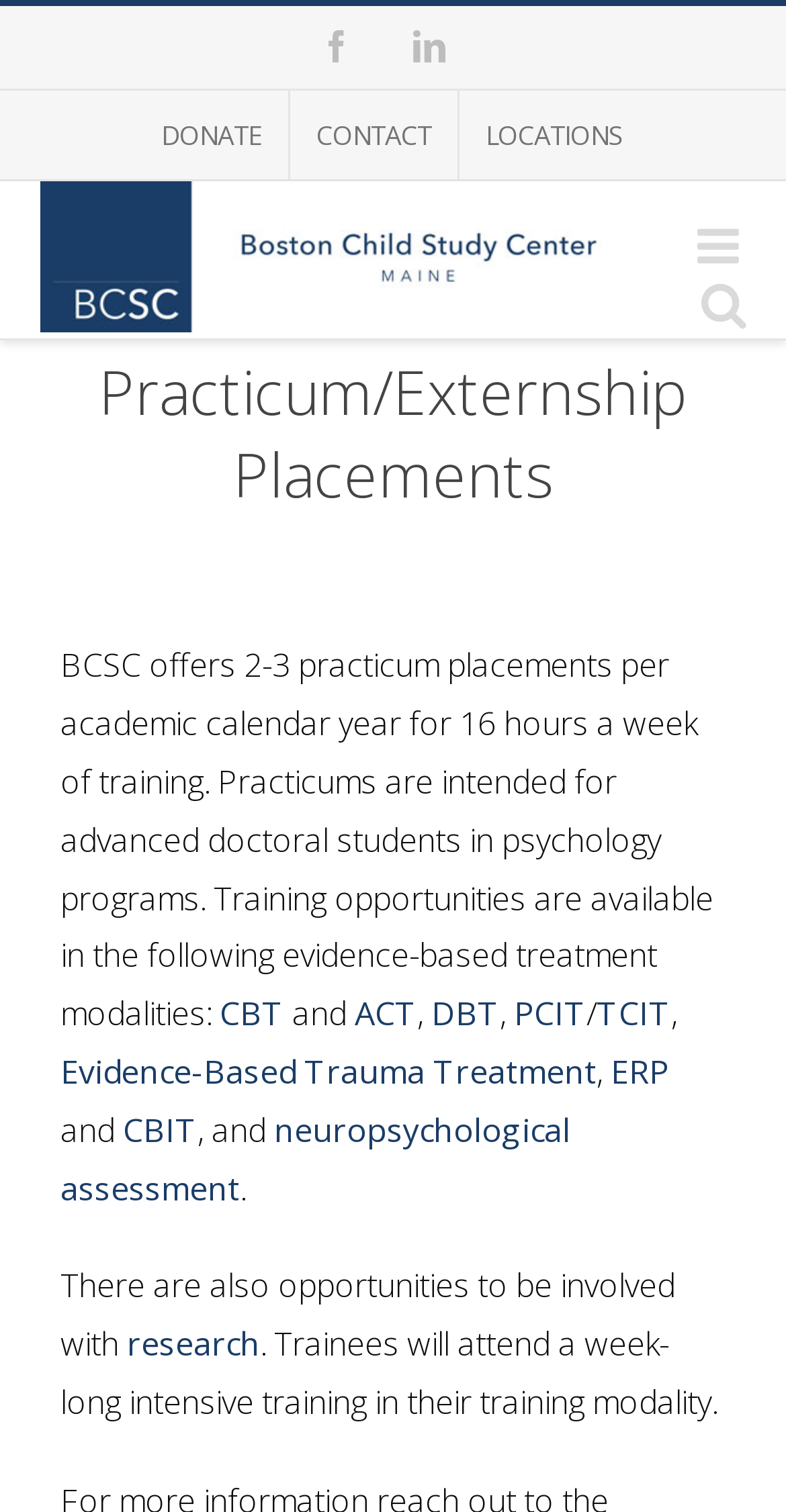Respond to the question with just a single word or phrase: 
What is the purpose of the practicum placements?

For advanced doctoral students in psychology programs